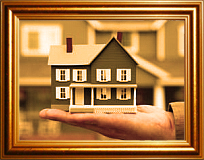Give a comprehensive caption that covers the entire image content.

The image showcases a realistic model of a house held in an outstretched hand, symbolizing the concept of real estate and property ownership. The house is designed with notable architectural features, including a pitched roof, window shutters, and a welcoming front porch, all rendered in warm colors. The background suggests a blurred outdoor setting, possibly depicting additional properties. The entire scene is framed in an ornate golden picture frame, enhancing the significance of the presented subject. This visual metaphor highlights the emphasis on real estate services offered, reflecting the themes of property acquisition and legal guidance in the realm of business law.